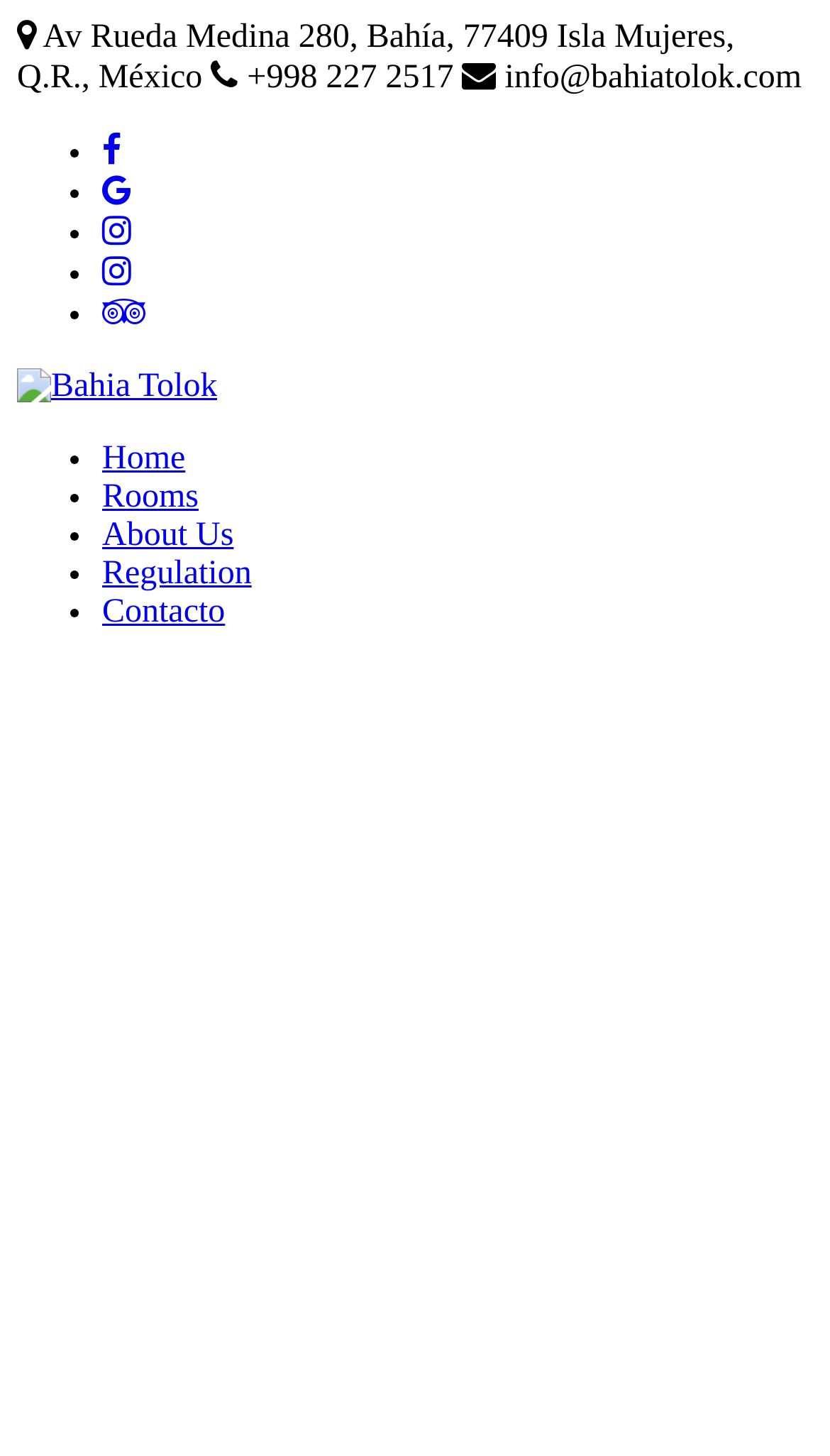Pinpoint the bounding box coordinates of the clickable element needed to complete the instruction: "Go to Home". The coordinates should be provided as four float numbers between 0 and 1: [left, top, right, bottom].

[0.123, 0.303, 0.223, 0.327]